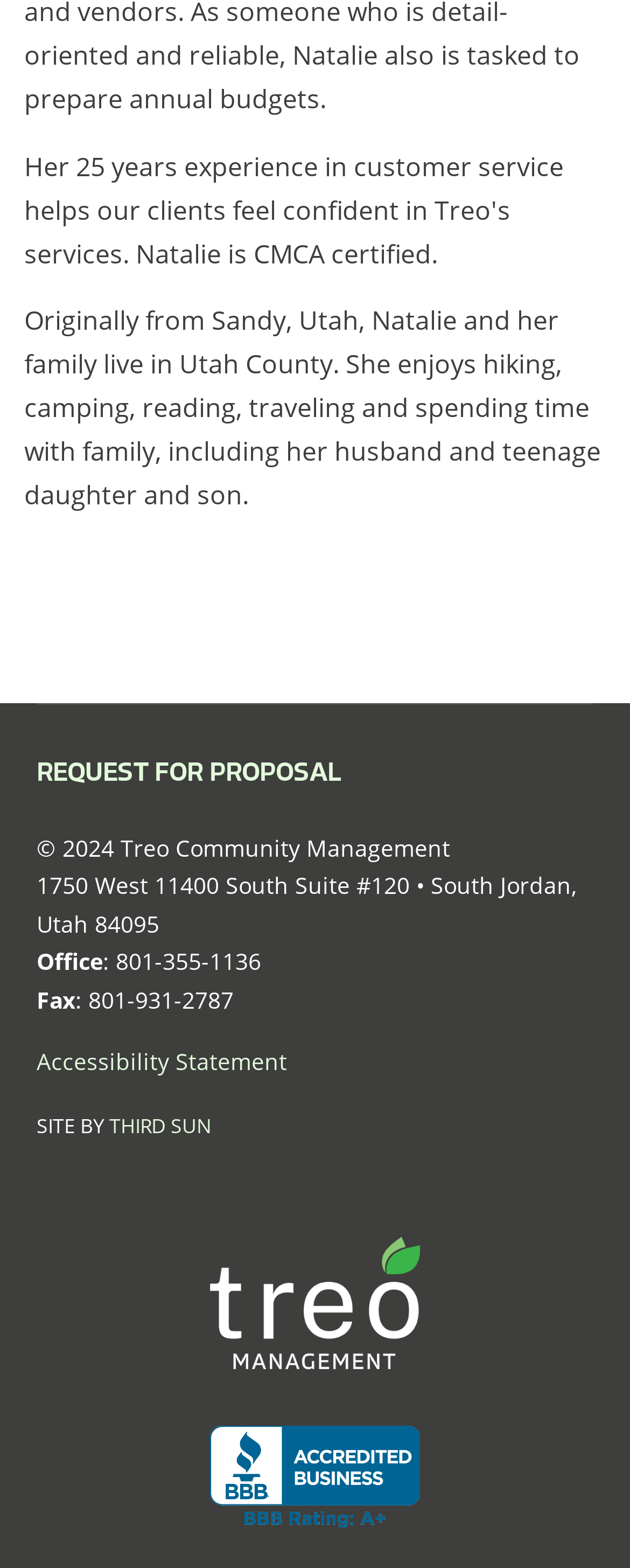From the webpage screenshot, identify the region described by Third Sun. Provide the bounding box coordinates as (top-left x, top-left y, bottom-right x, bottom-right y), with each value being a floating point number between 0 and 1.

[0.174, 0.709, 0.335, 0.727]